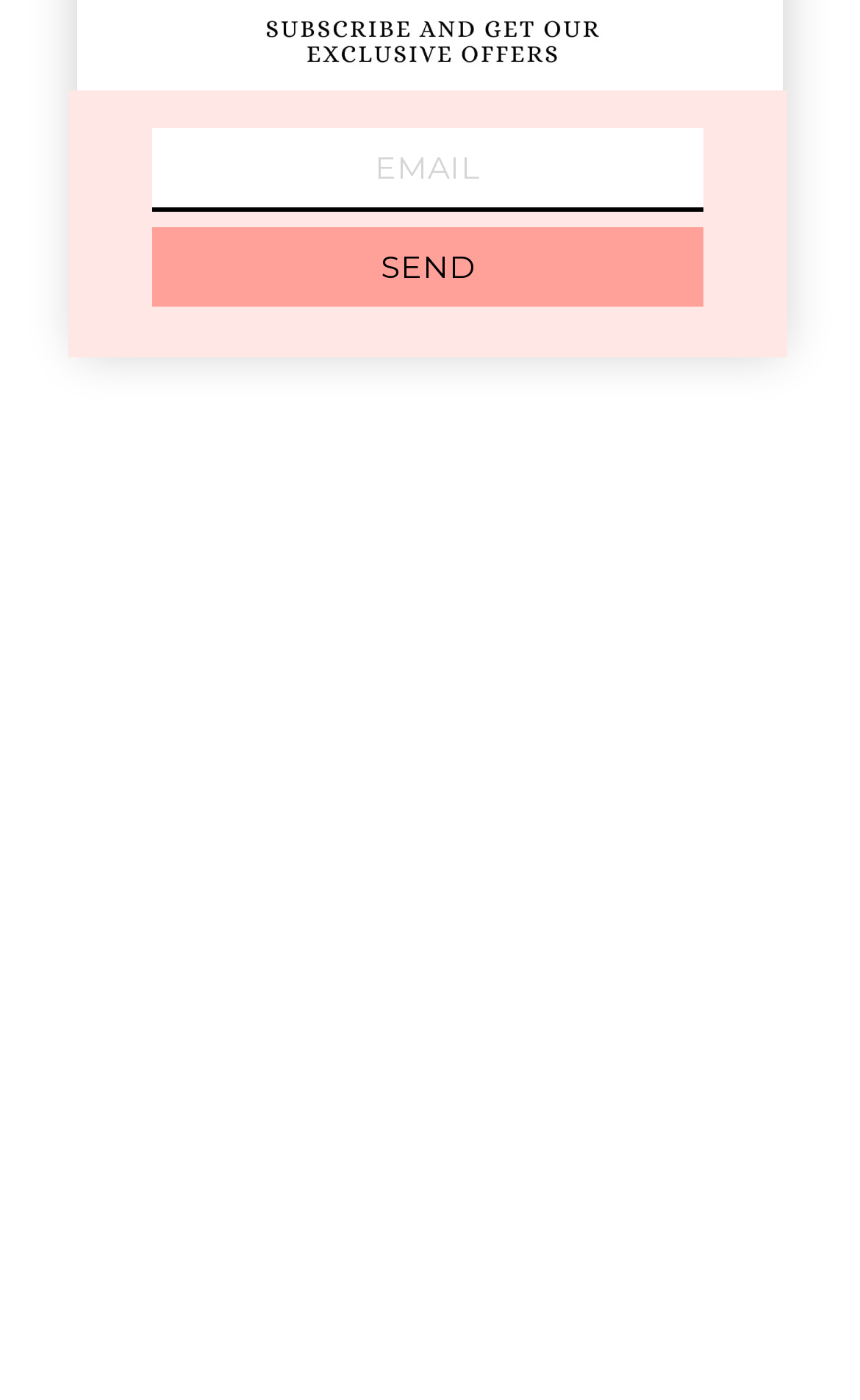Please determine the bounding box coordinates for the UI element described here. Use the format (top-left x, top-left y, bottom-right x, bottom-right y) with values bounded between 0 and 1: Facebook

[0.431, 0.344, 0.482, 0.372]